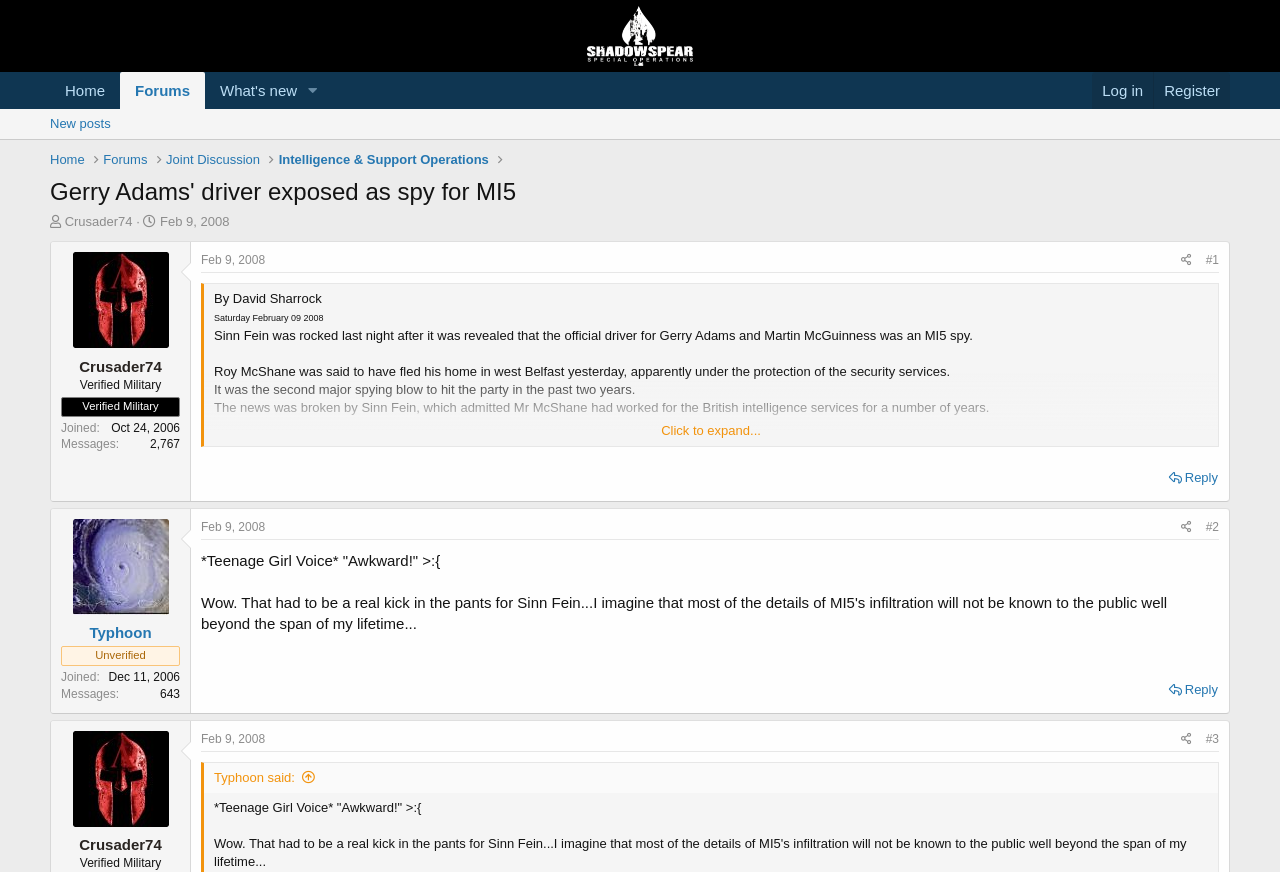Specify the bounding box coordinates of the area to click in order to execute this command: 'Click the 'Home' link'. The coordinates should consist of four float numbers ranging from 0 to 1, and should be formatted as [left, top, right, bottom].

[0.039, 0.083, 0.094, 0.125]